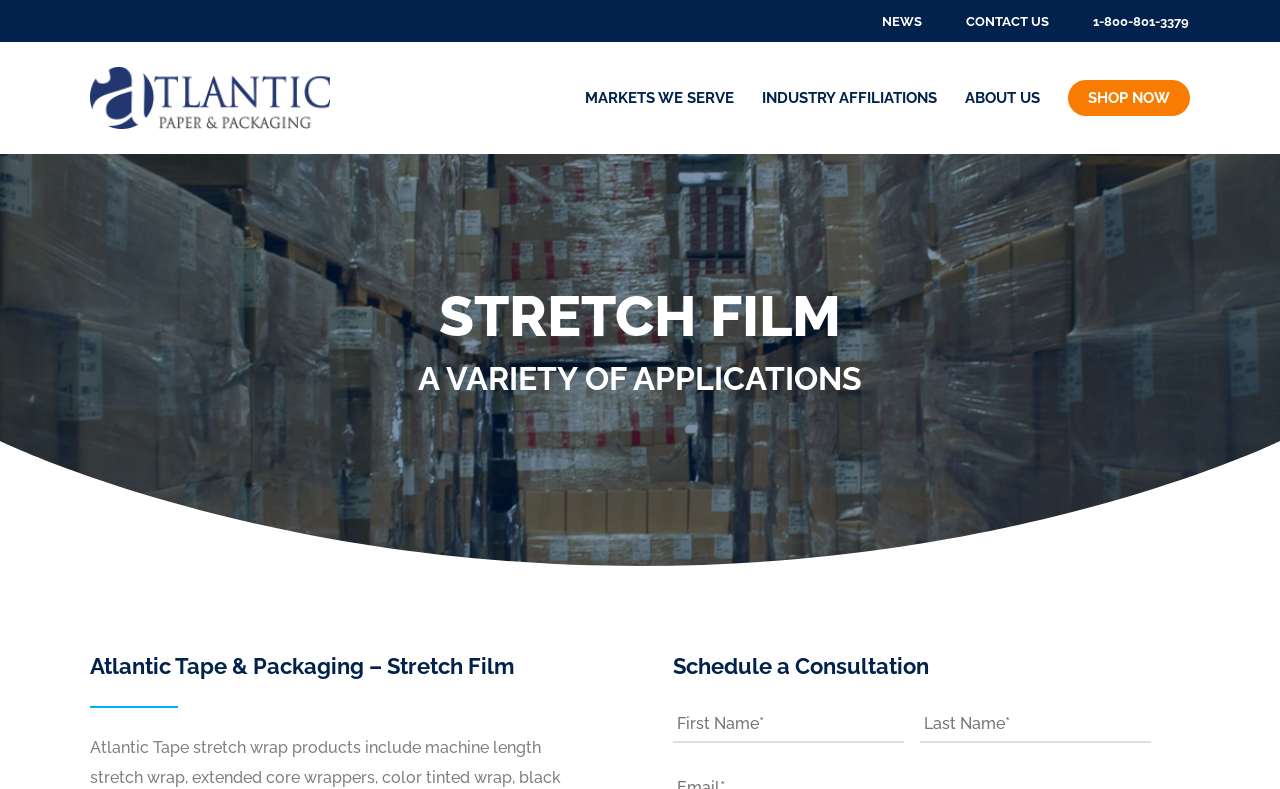What is the purpose of the 'Schedule a Consultation' section?
Using the screenshot, give a one-word or short phrase answer.

To schedule a consultation